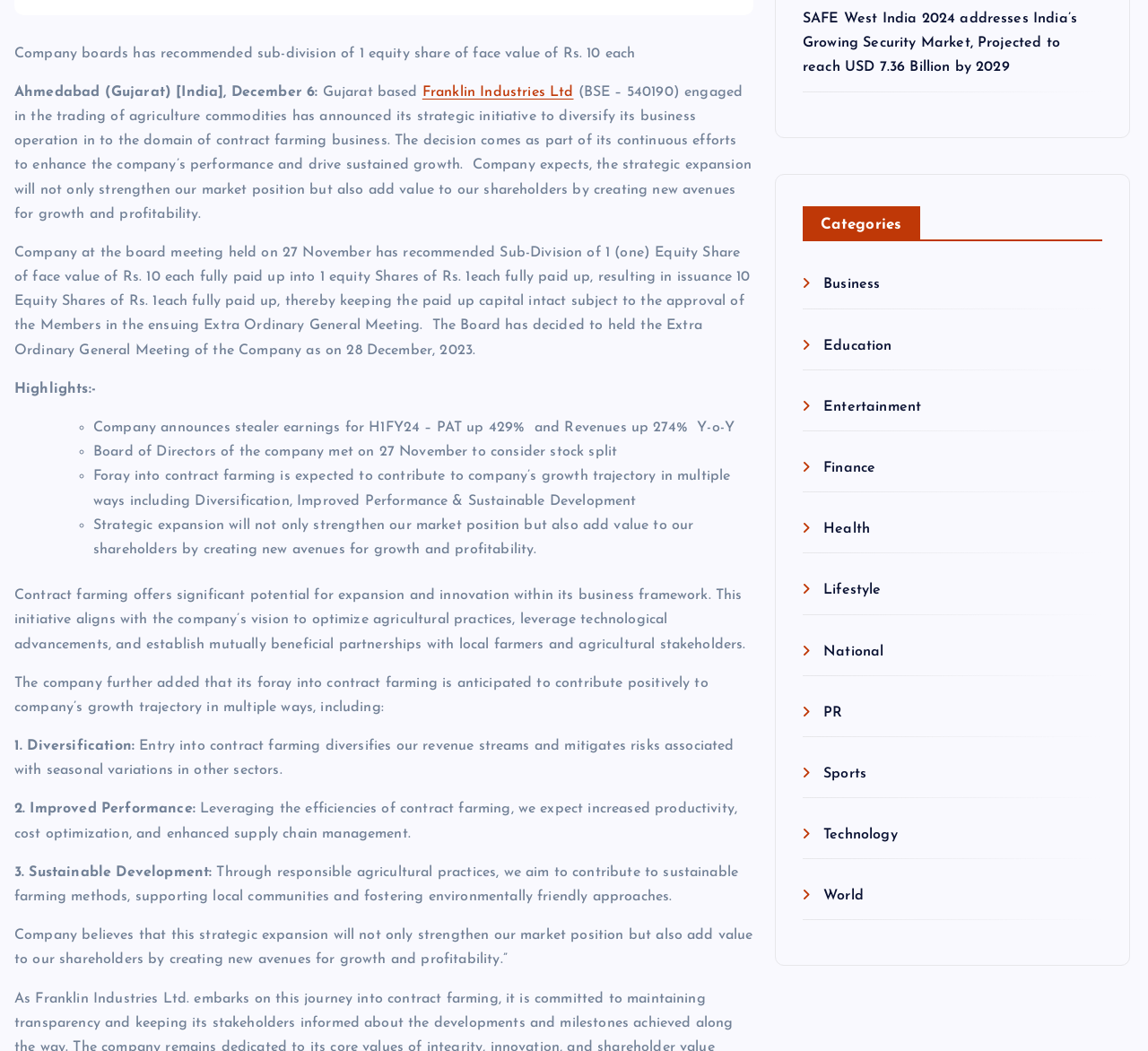Determine the bounding box coordinates for the clickable element required to fulfill the instruction: "Browse the Business category". Provide the coordinates as four float numbers between 0 and 1, i.e., [left, top, right, bottom].

[0.699, 0.264, 0.767, 0.278]